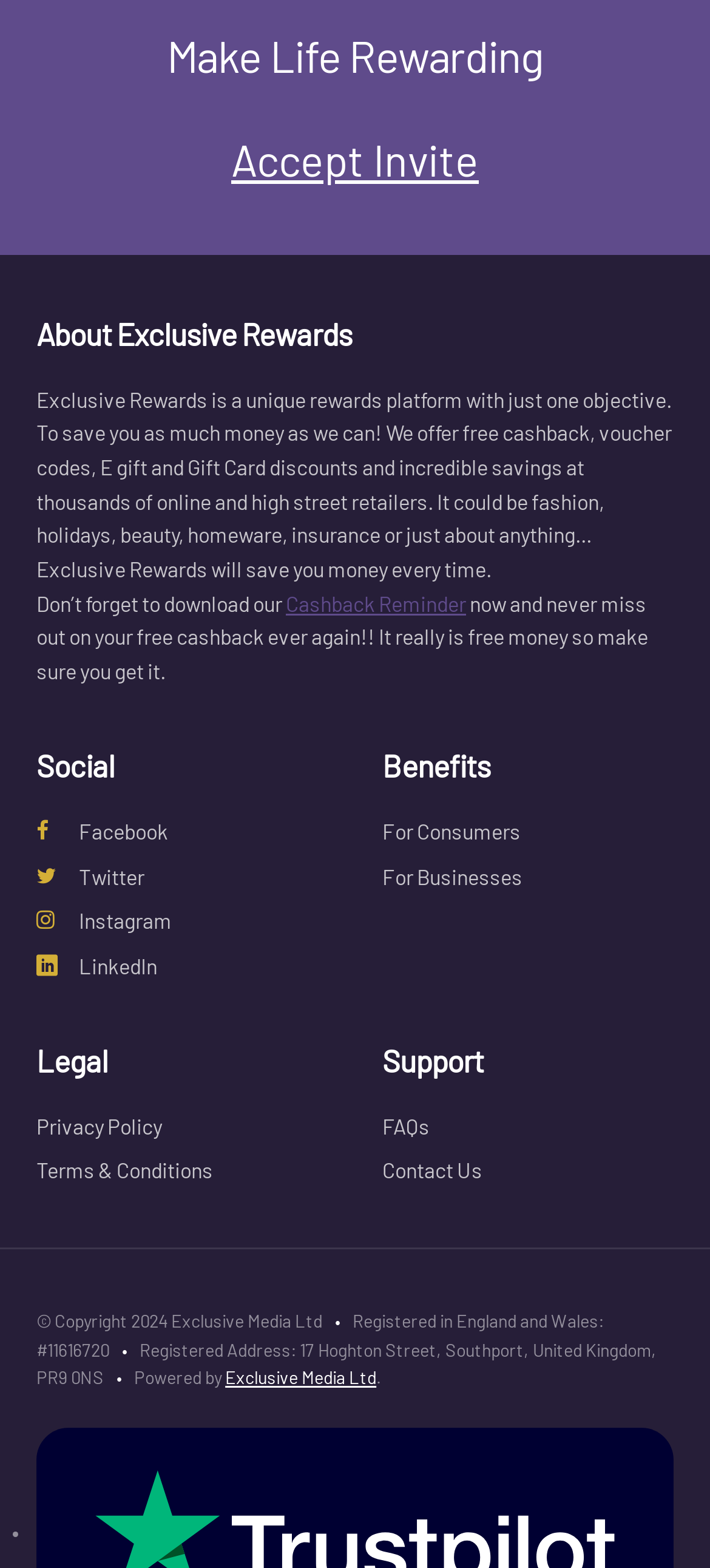Find the bounding box coordinates of the element's region that should be clicked in order to follow the given instruction: "Click on Accept Invite". The coordinates should consist of four float numbers between 0 and 1, i.e., [left, top, right, bottom].

[0.326, 0.085, 0.674, 0.119]